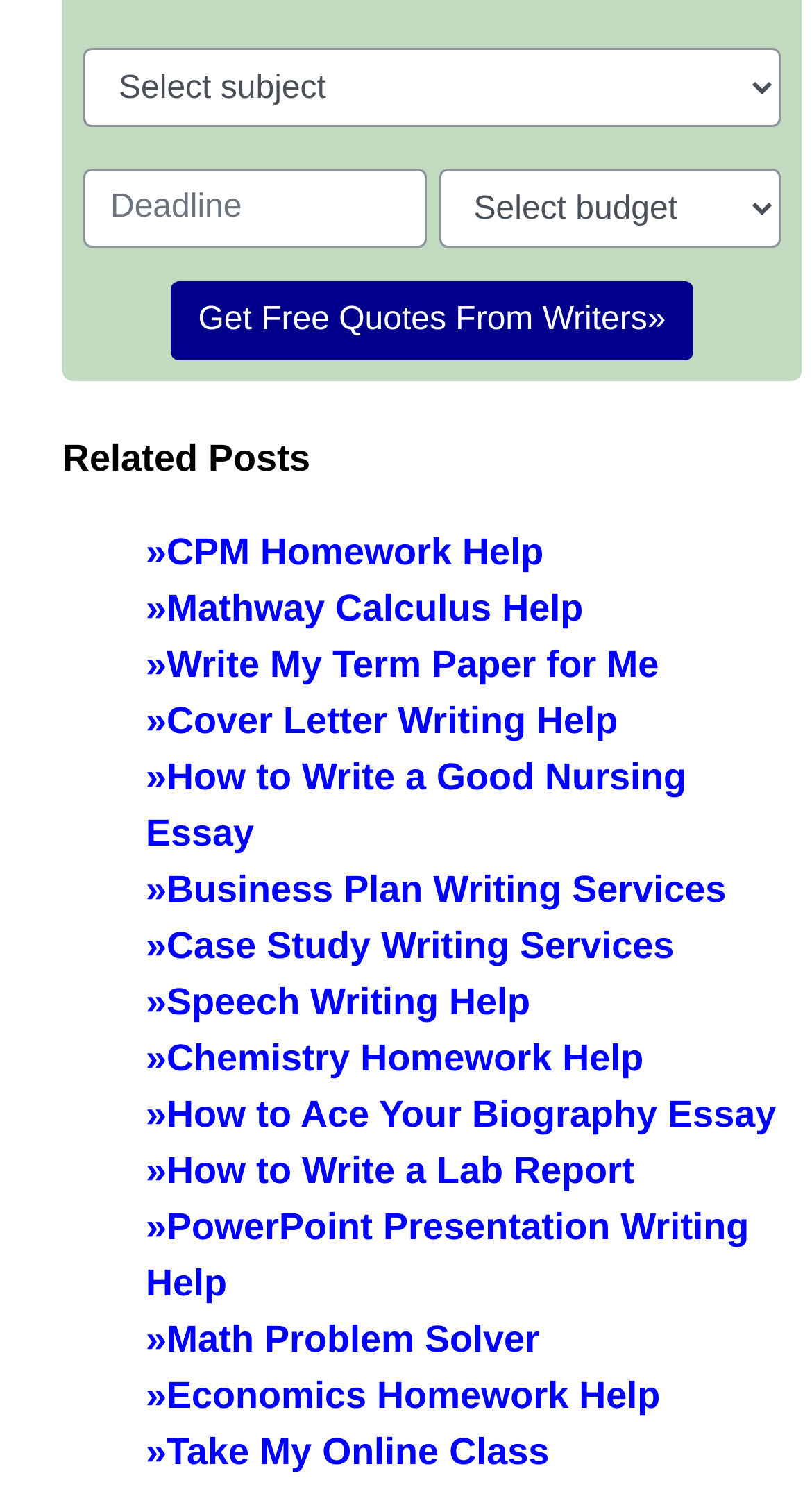Pinpoint the bounding box coordinates of the clickable element to carry out the following instruction: "get free quotes from writers."

[0.211, 0.189, 0.853, 0.243]